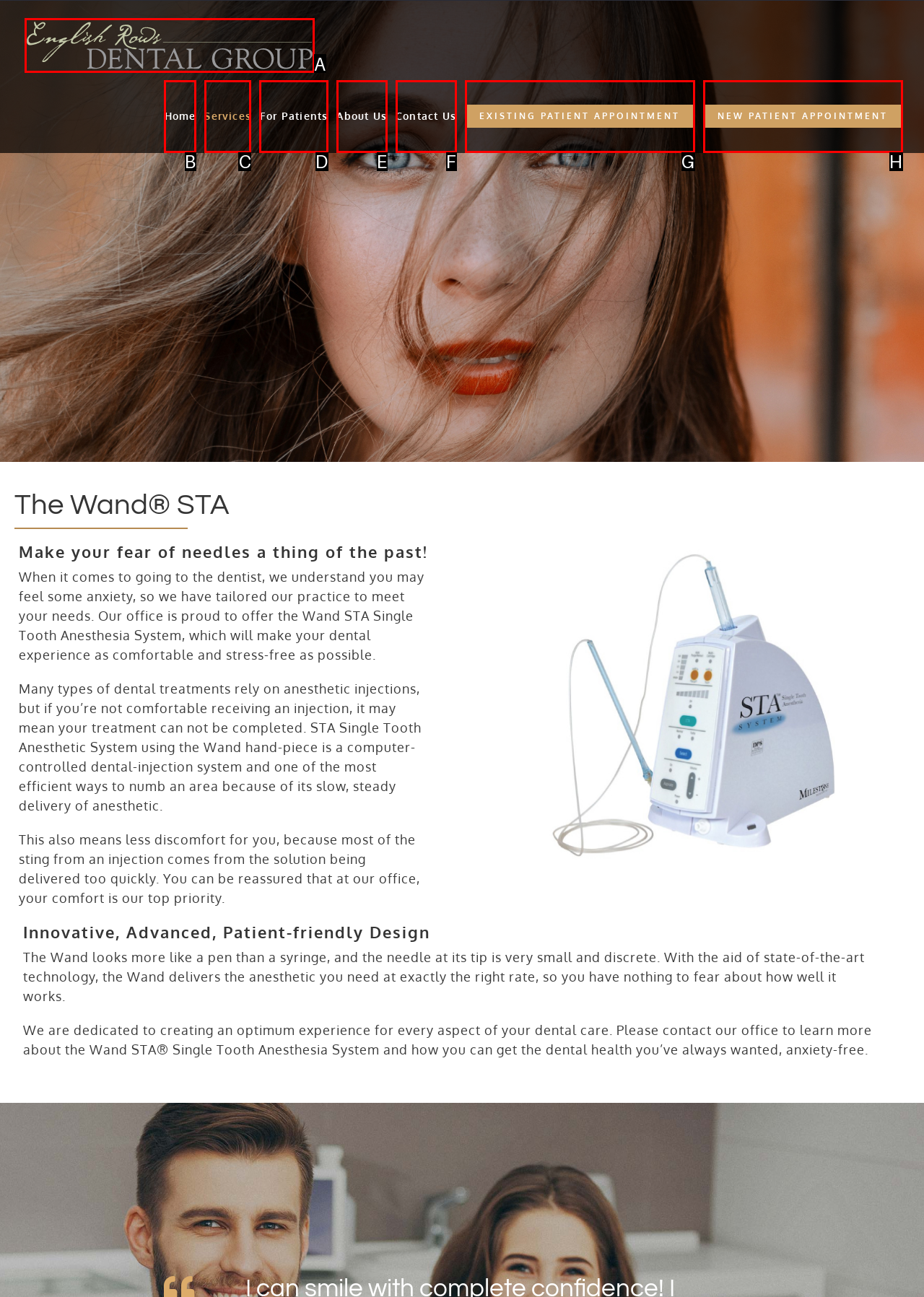To complete the task: Click the English Rows Dental Group Logo, which option should I click? Answer with the appropriate letter from the provided choices.

A